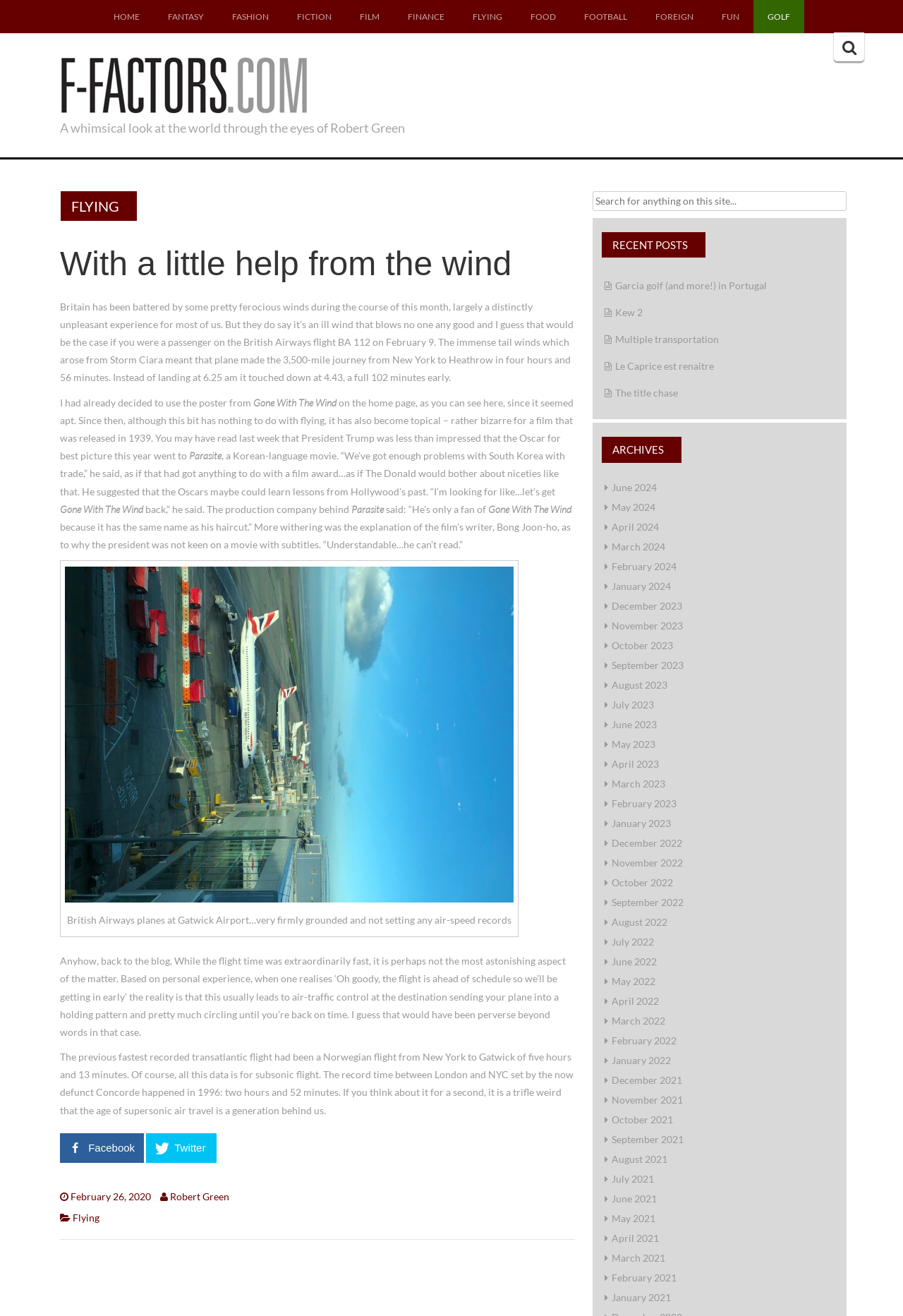Determine the bounding box coordinates of the clickable region to execute the instruction: "Read the article about Gone With The Wind". The coordinates should be four float numbers between 0 and 1, denoted as [left, top, right, bottom].

[0.28, 0.301, 0.375, 0.31]